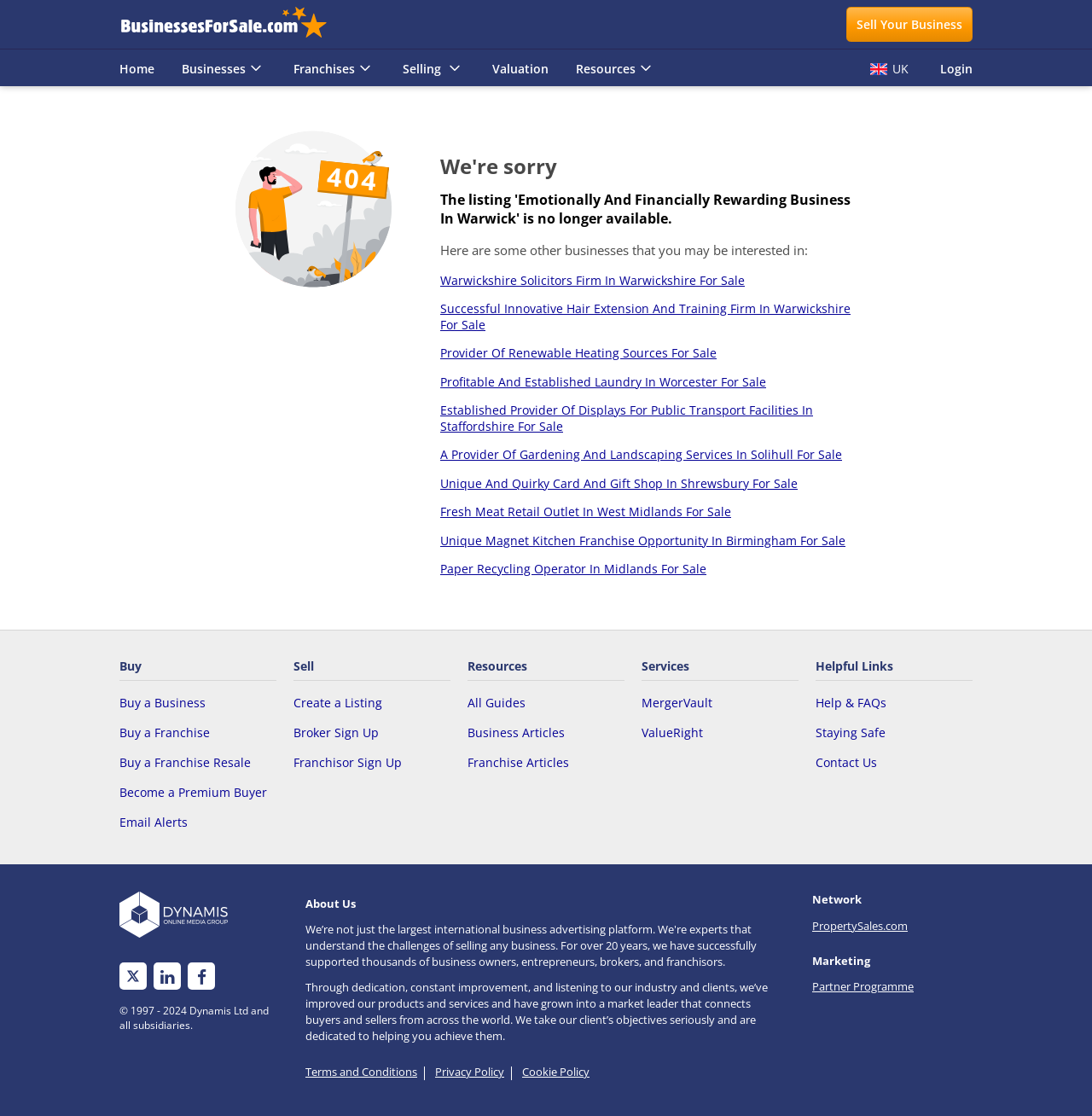Create an elaborate caption for the webpage.

This webpage is the homepage of BusinessesForSale.com, a website for buying or selling a business. At the top left corner, there is a logo of BusinessesForSale.com, which is an image linked to the website's homepage. Next to the logo, there are several links, including "Sell Your Business", "Home", "Franchises", "Selling", "Valuation", "Resources", and "UK". 

Below these links, there is a heading that says "We're sorry" followed by a message indicating that a specific business listing is no longer available. Underneath this message, there is a suggestion to explore other businesses that may be of interest, with six links to different business listings.

On the right side of the page, there is an image, but its content is not specified. 

At the bottom of the page, there are three main sections: "Buy", "Sell", and "Resources". The "Buy" section has links to buy a business, franchise, or franchise resale, as well as to become a premium buyer and set up email alerts. The "Sell" section has links to create a listing, sign up as a broker or franchisor. The "Resources" section has links to guides, business and franchise articles, and services like MergerVault and ValueRight.

Further down, there are links to "Helpful Links" such as help and FAQs, staying safe, and contact us. There is also a link to the website's operator, Dynamis Ltd, and its social media profiles on LinkedIn and Facebook. 

At the very bottom of the page, there is a copyright notice, a brief description of the company, and links to terms and conditions, privacy policy, and cookie policy.